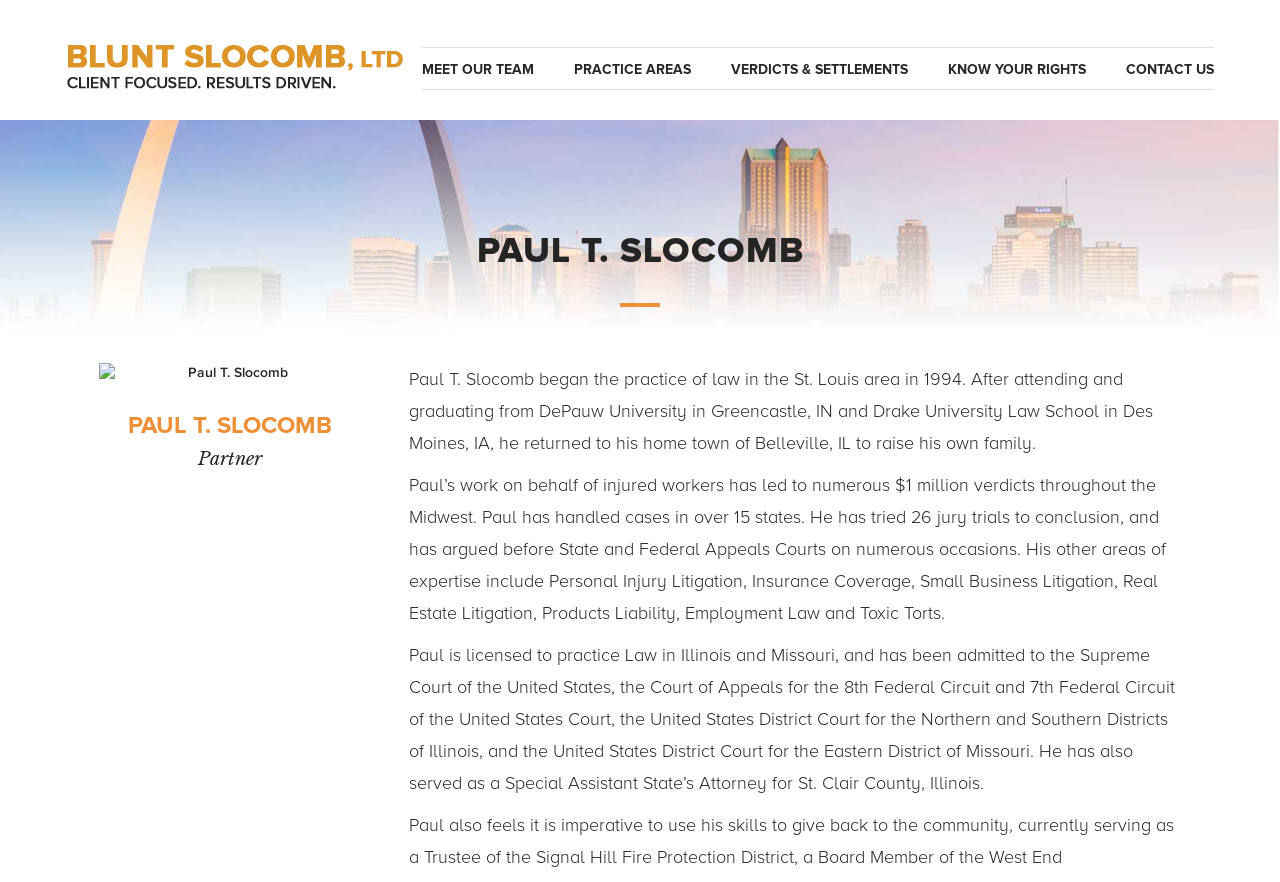Using the element description: "Contact Us", determine the bounding box coordinates. The coordinates should be in the format [left, top, right, bottom], with values between 0 and 1.

[0.879, 0.069, 0.948, 0.088]